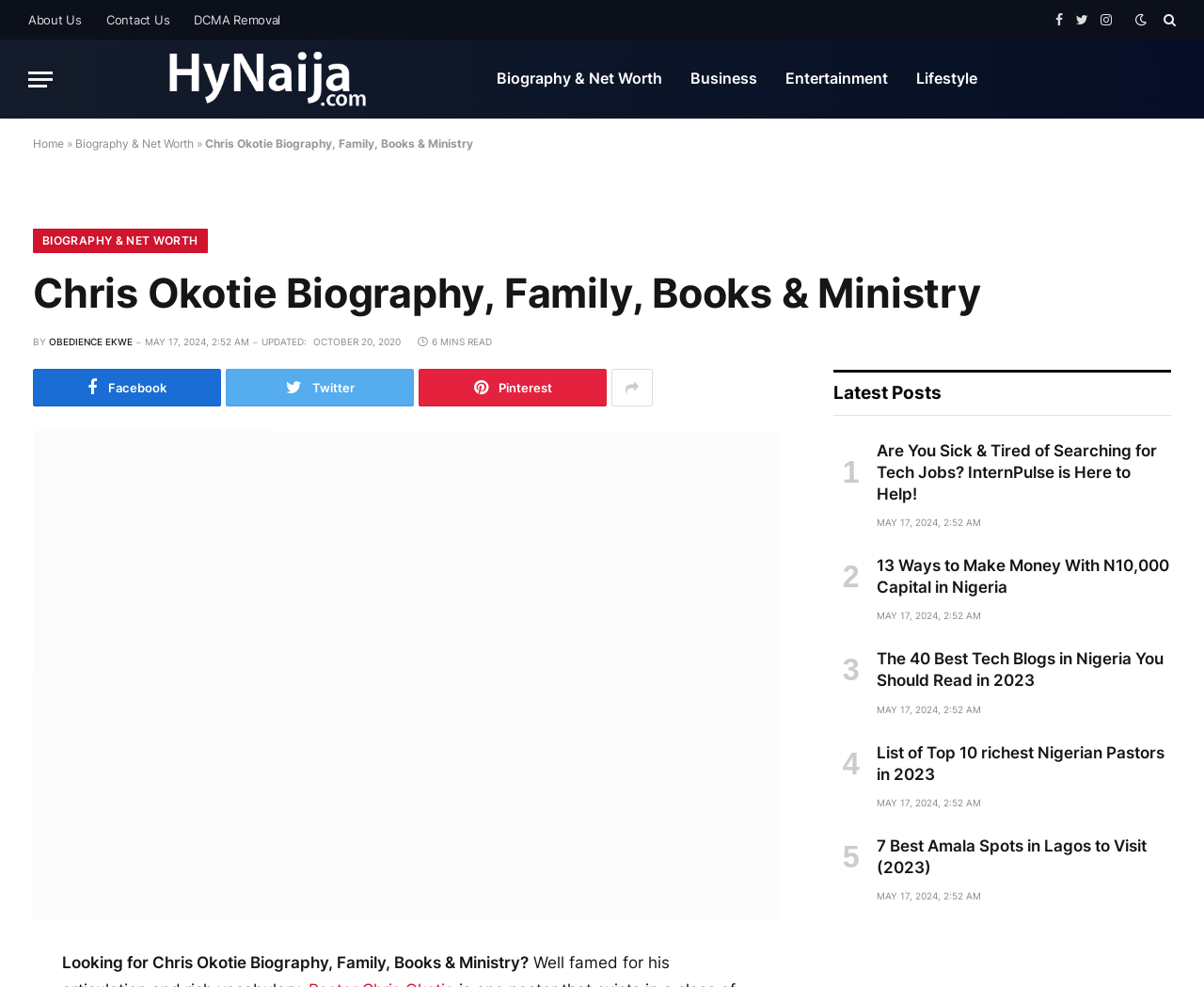Locate the bounding box coordinates of the segment that needs to be clicked to meet this instruction: "Open the 'Biography & Net Worth' page".

[0.401, 0.04, 0.561, 0.12]